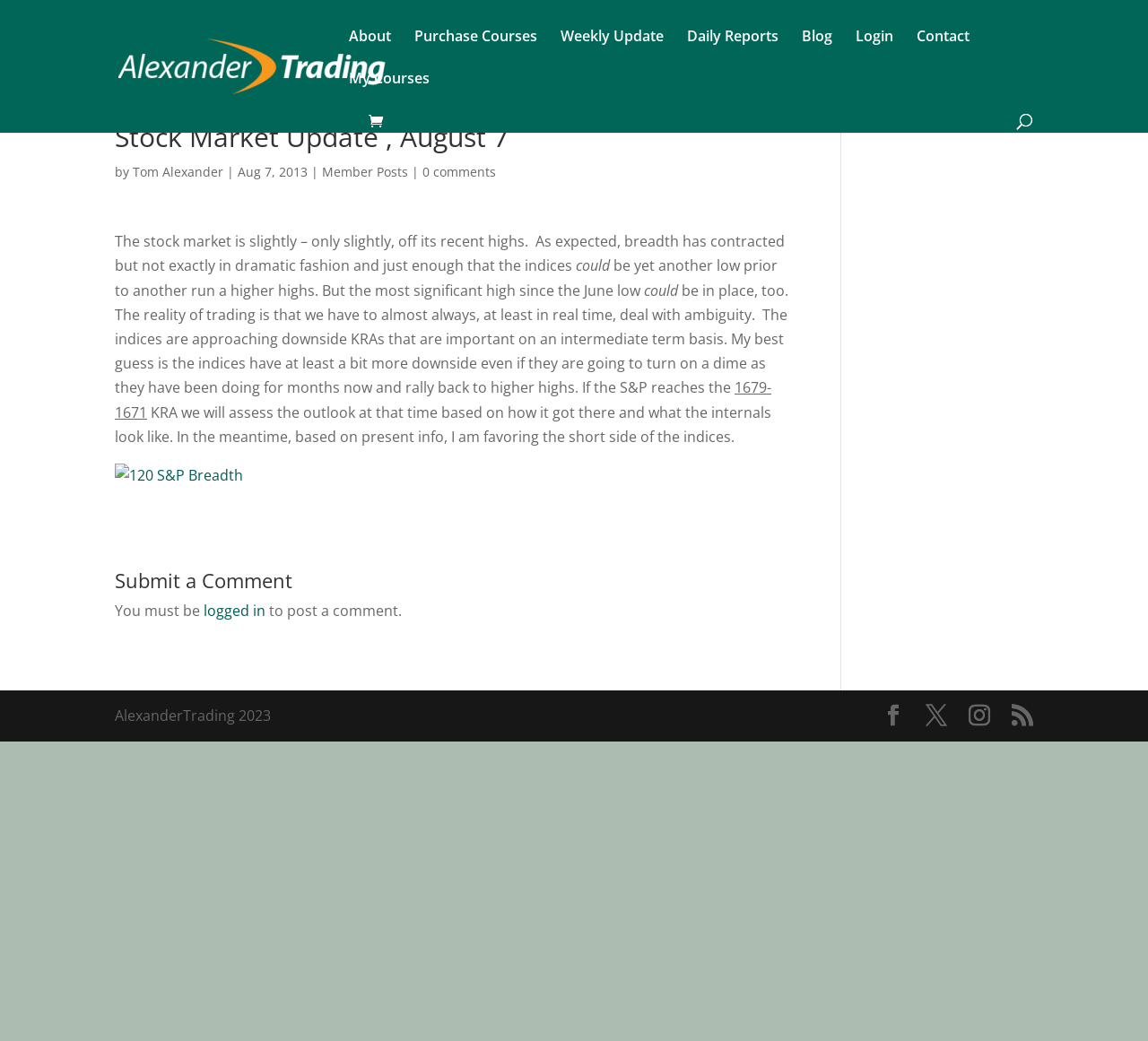Determine the bounding box coordinates for the HTML element mentioned in the following description: "alt="120 S&P Breadth"". The coordinates should be a list of four floats ranging from 0 to 1, represented as [left, top, right, bottom].

[0.1, 0.447, 0.212, 0.466]